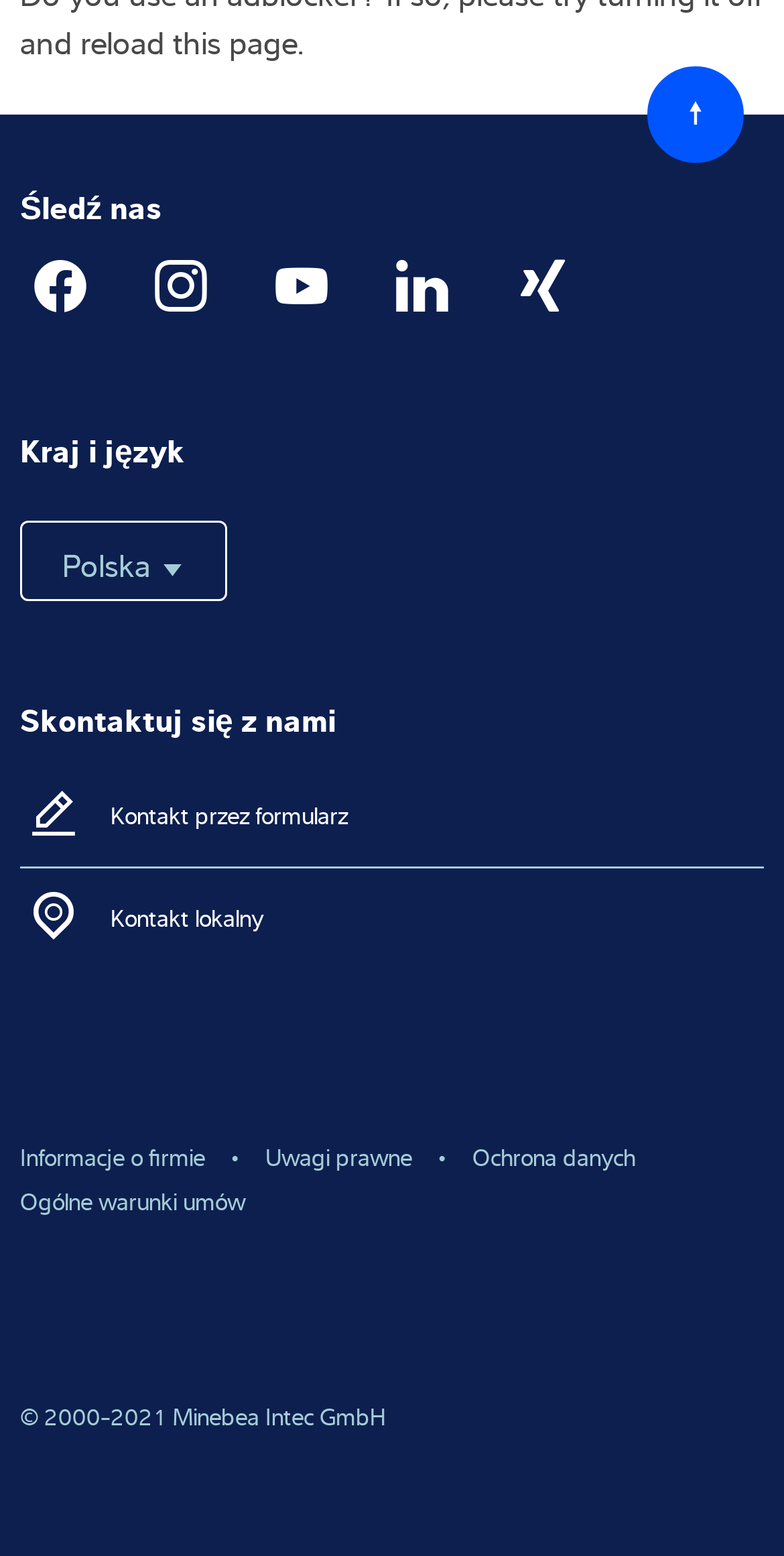Please find the bounding box coordinates of the element that must be clicked to perform the given instruction: "Contact through the form". The coordinates should be four float numbers from 0 to 1, i.e., [left, top, right, bottom].

[0.026, 0.513, 0.444, 0.535]